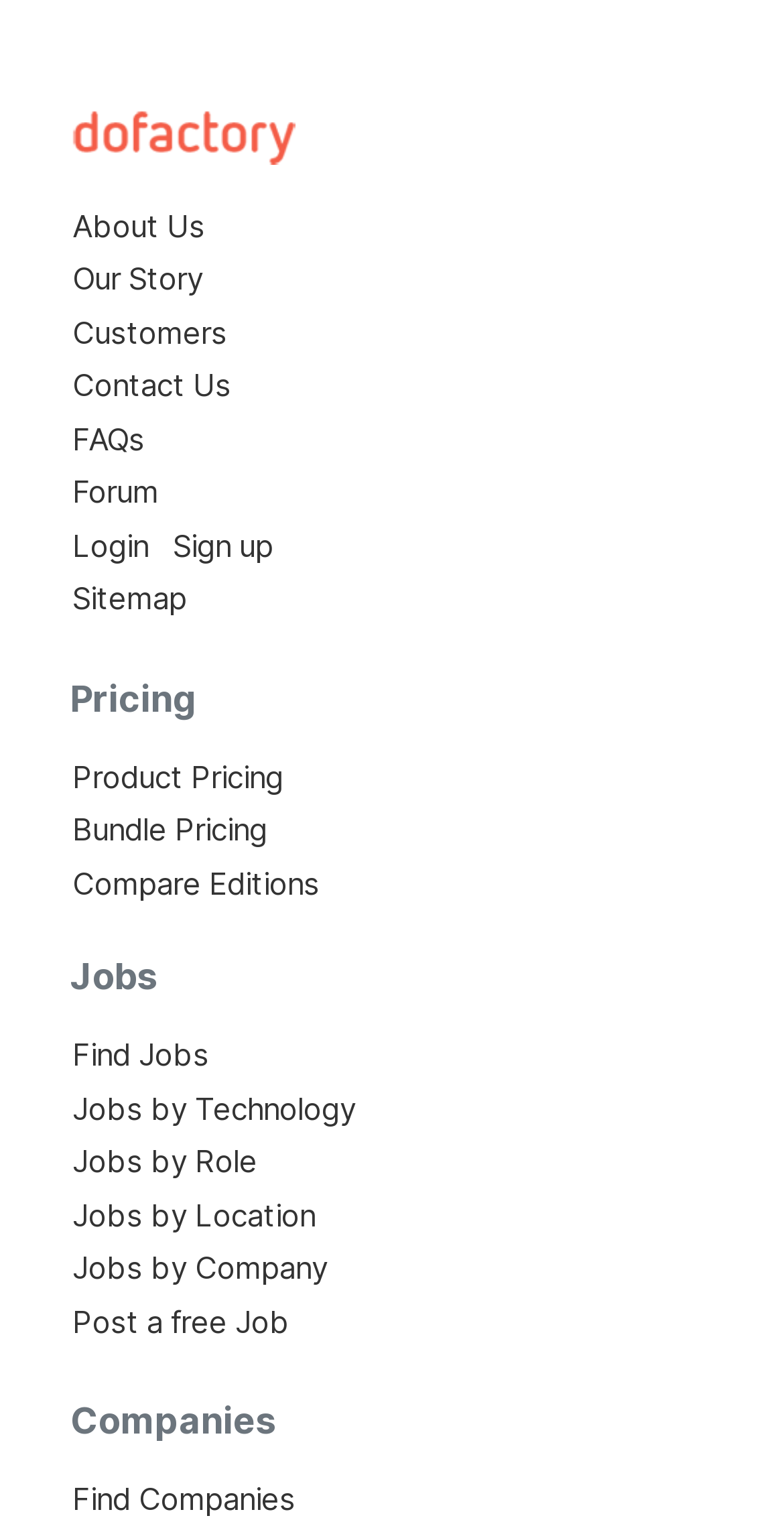Please identify the bounding box coordinates for the region that you need to click to follow this instruction: "Post a free job".

[0.092, 0.857, 0.369, 0.882]